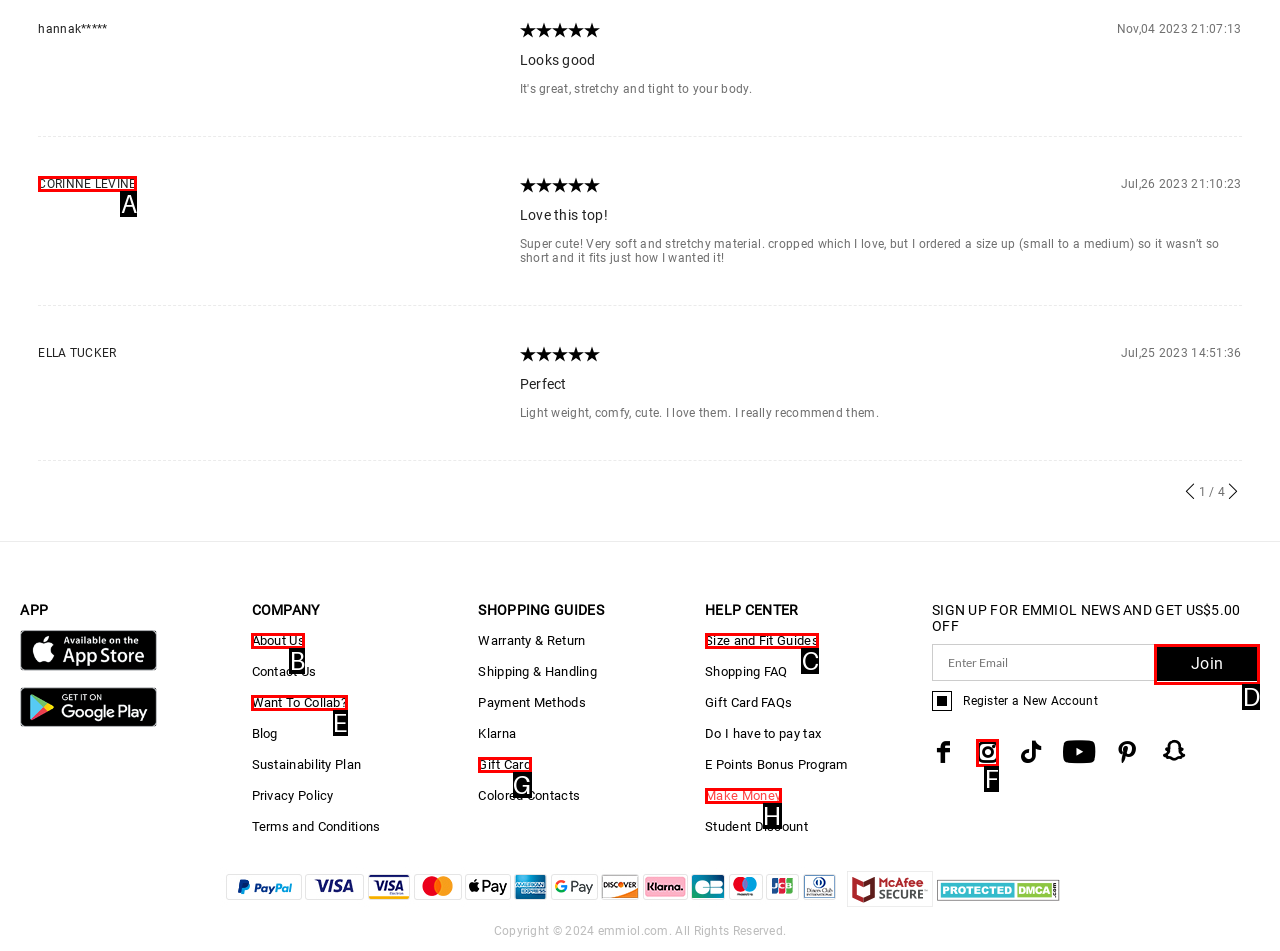From the given options, choose the one to complete the task: Read review from CORINNE LEVINE
Indicate the letter of the correct option.

A